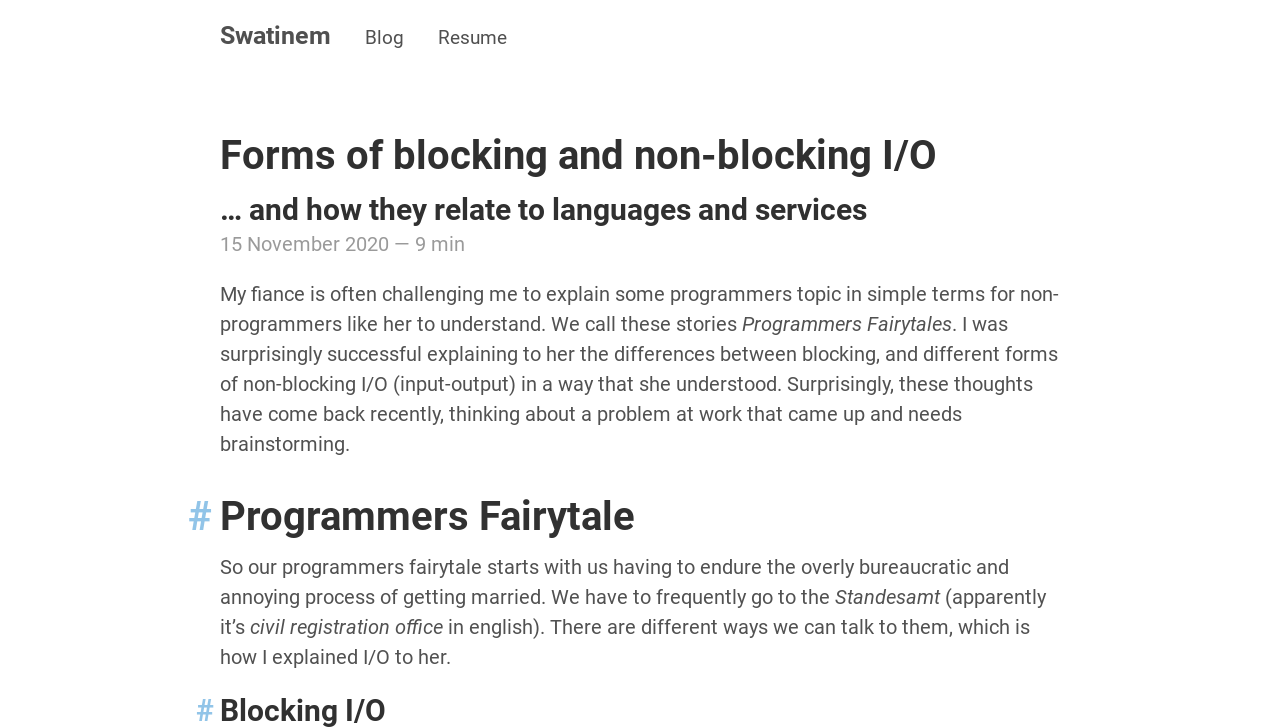What is the English translation of 'Standesamt'?
Using the image, respond with a single word or phrase.

civil registration office